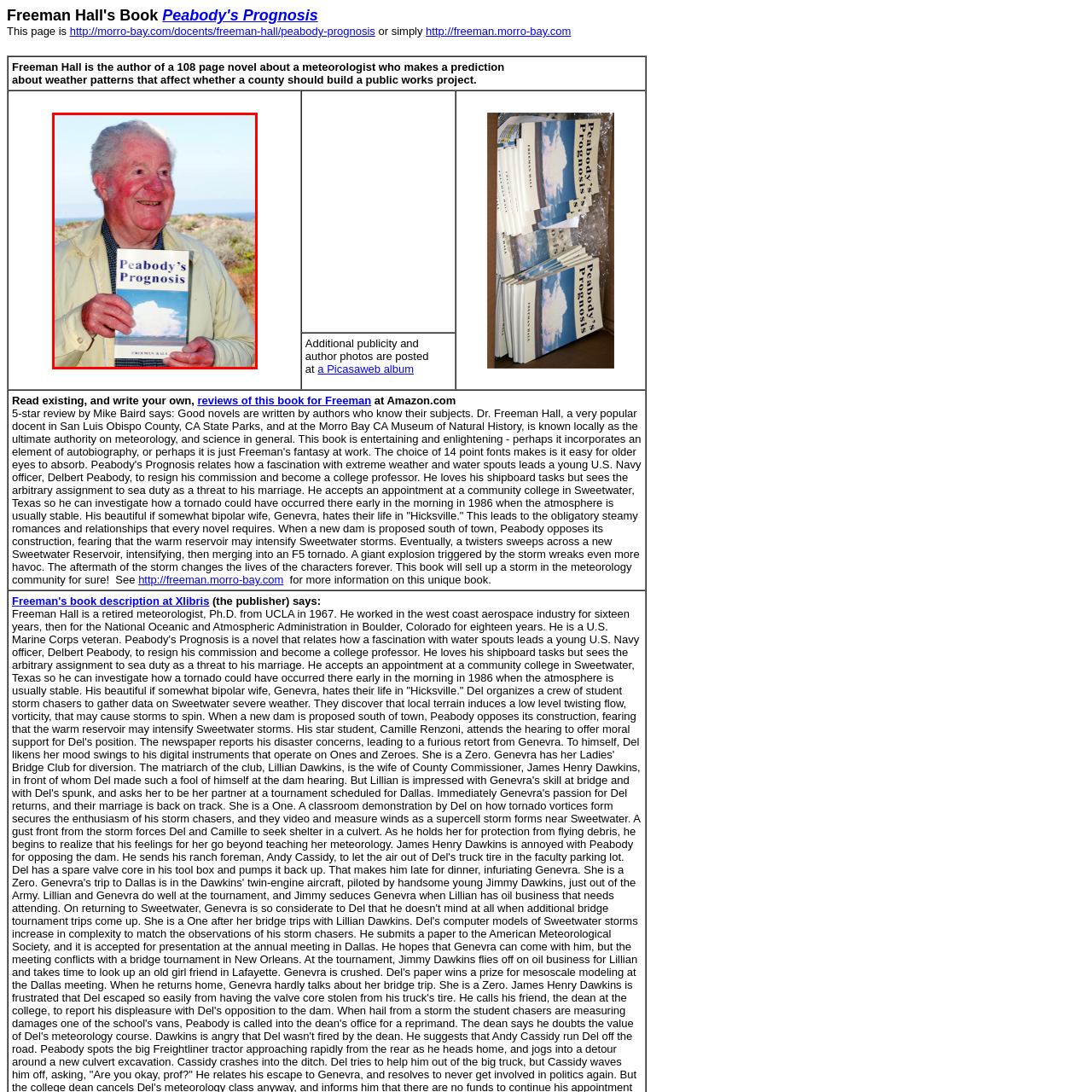Focus on the image within the purple boundary, What is visible in the background of the image? 
Answer briefly using one word or phrase.

Coastal vegetation and ocean